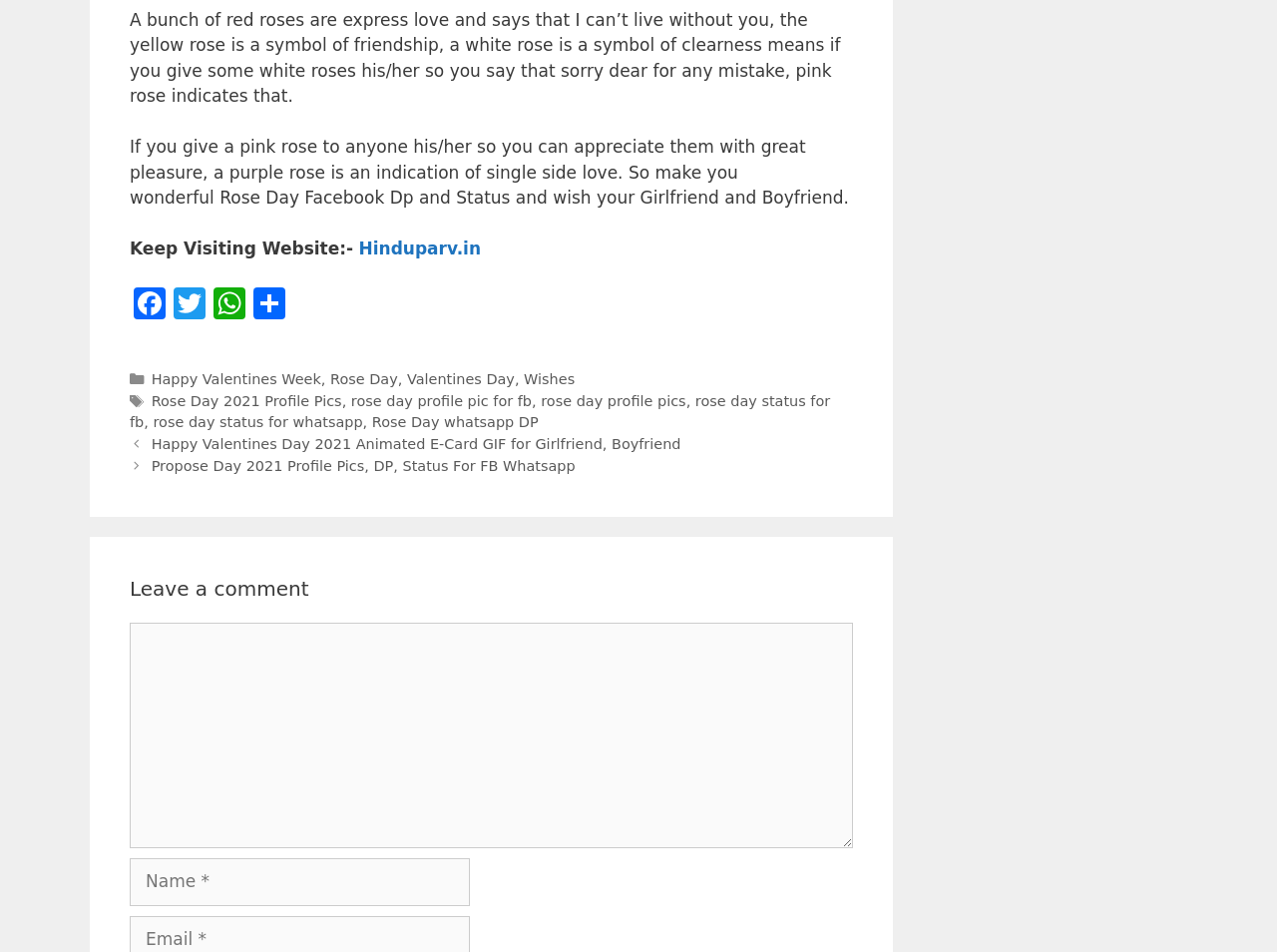Pinpoint the bounding box coordinates of the clickable element needed to complete the instruction: "Click on the Facebook link". The coordinates should be provided as four float numbers between 0 and 1: [left, top, right, bottom].

[0.102, 0.302, 0.133, 0.341]